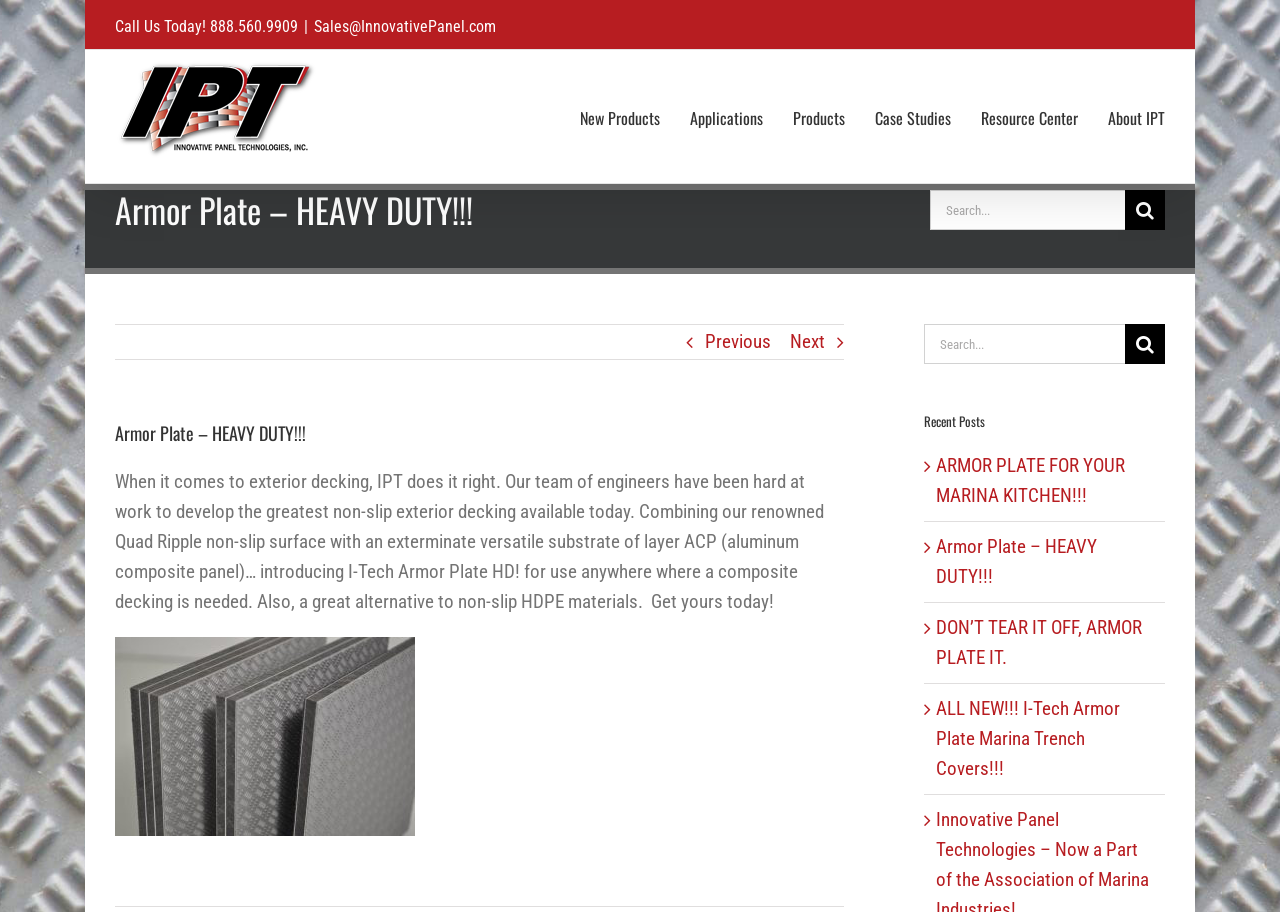What is the company's phone number?
Please ensure your answer is as detailed and informative as possible.

I found the phone number by looking at the top section of the webpage, where it says 'Call Us Today!' followed by the phone number '888.560.9909'.